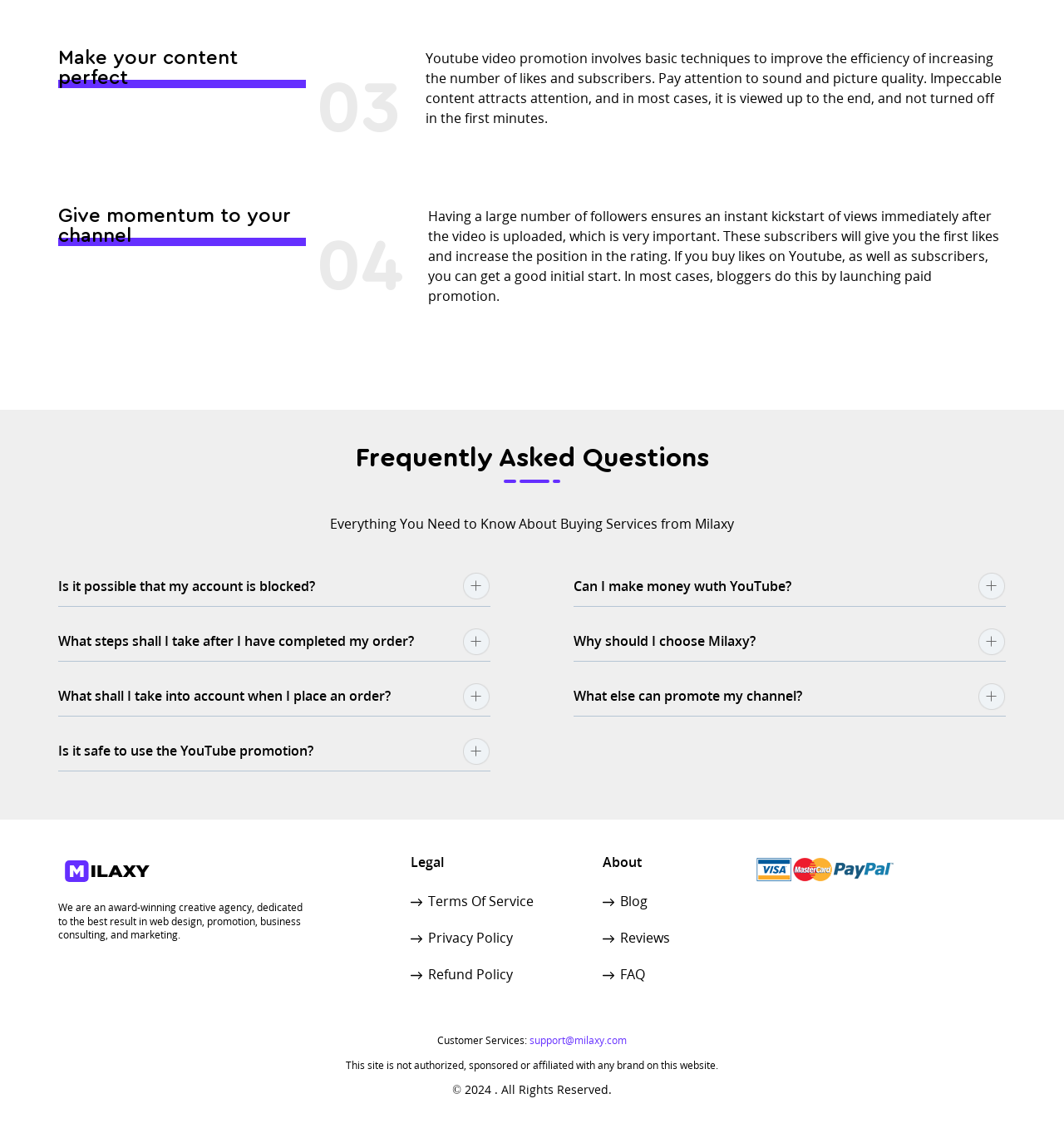Determine the bounding box coordinates of the clickable element to achieve the following action: 'Click on 'FAQ''. Provide the coordinates as four float values between 0 and 1, formatted as [left, top, right, bottom].

[0.567, 0.844, 0.606, 0.861]